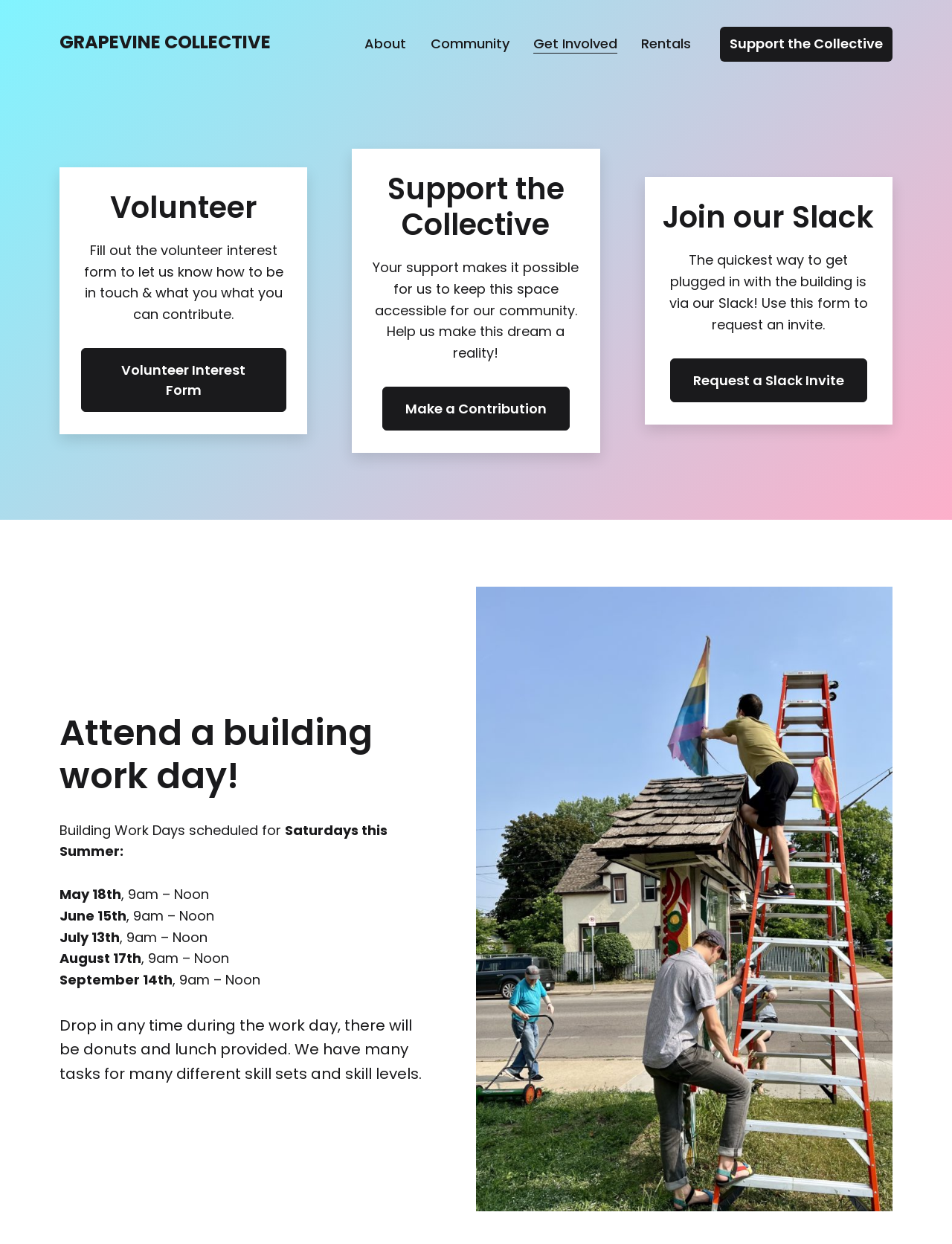What is the name of the organization?
Based on the image content, provide your answer in one word or a short phrase.

Grapevine Collective